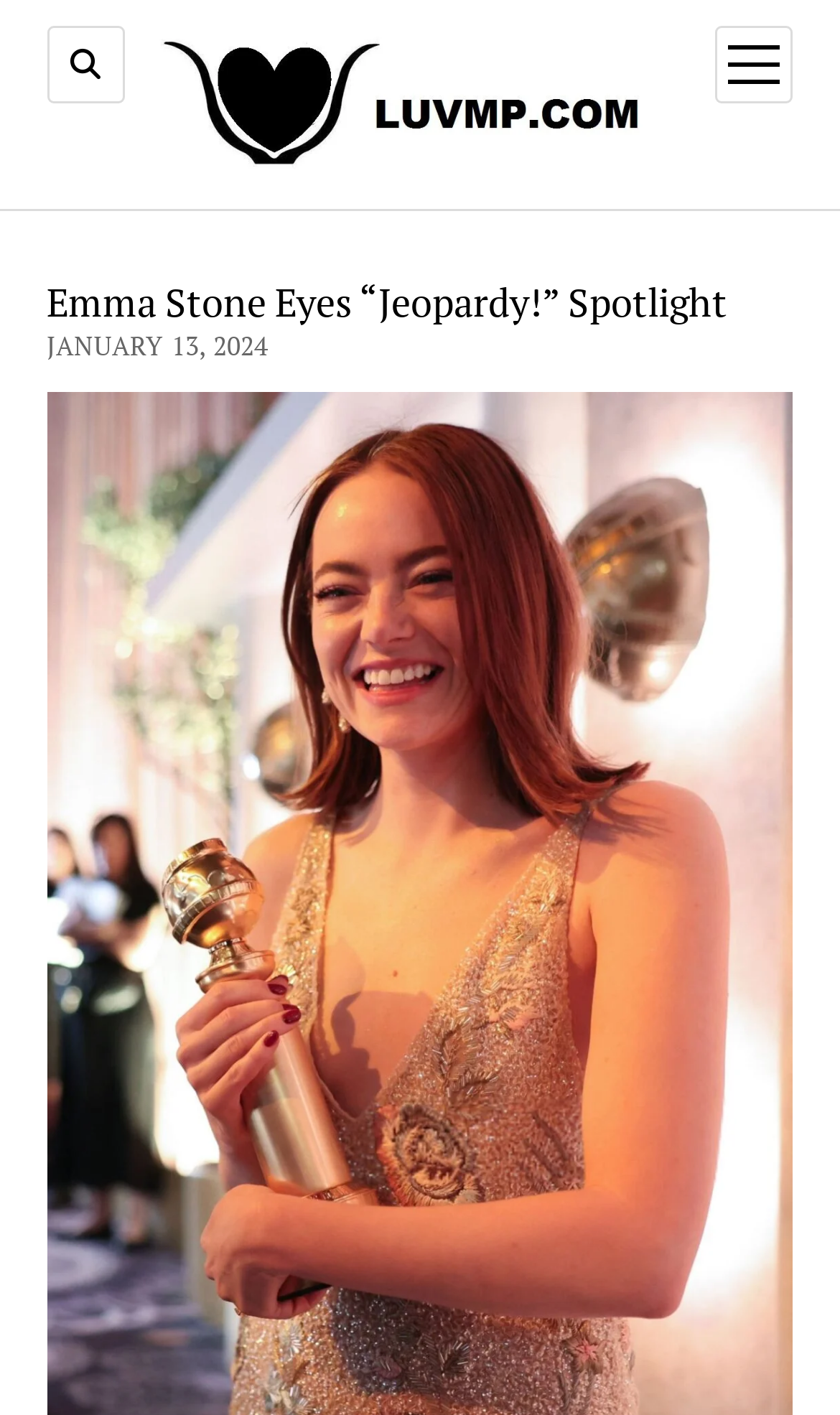What is the date of the article?
Please provide a single word or phrase as your answer based on the screenshot.

JANUARY 13, 2024